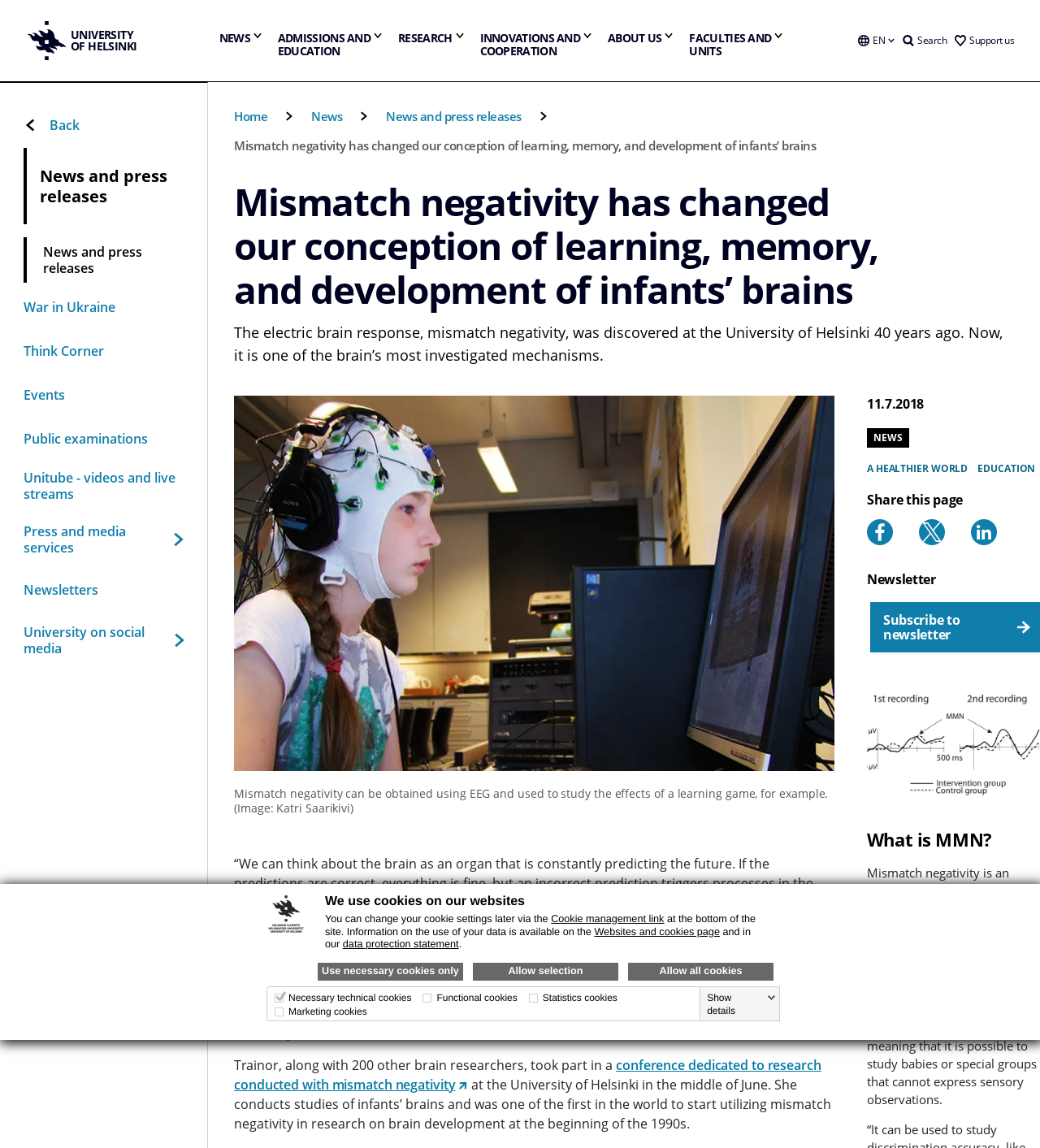Determine the bounding box coordinates of the area to click in order to meet this instruction: "Click the 'NEWS' button".

[0.203, 0.0, 0.259, 0.071]